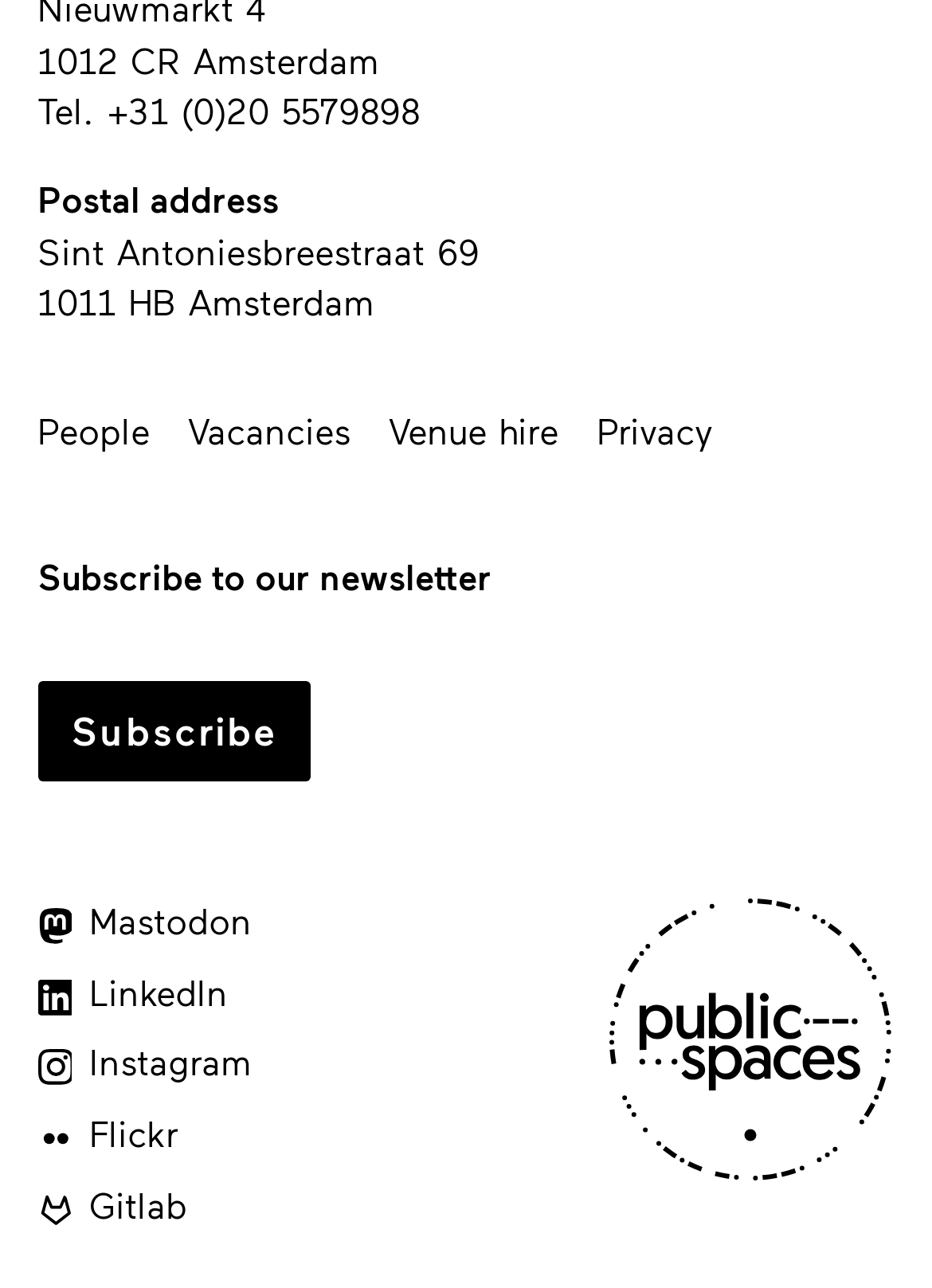What is the postal address of the organization?
Based on the image, give a concise answer in the form of a single word or short phrase.

Sint Antoniesbreestraat 69, 1011 HB Amsterdam